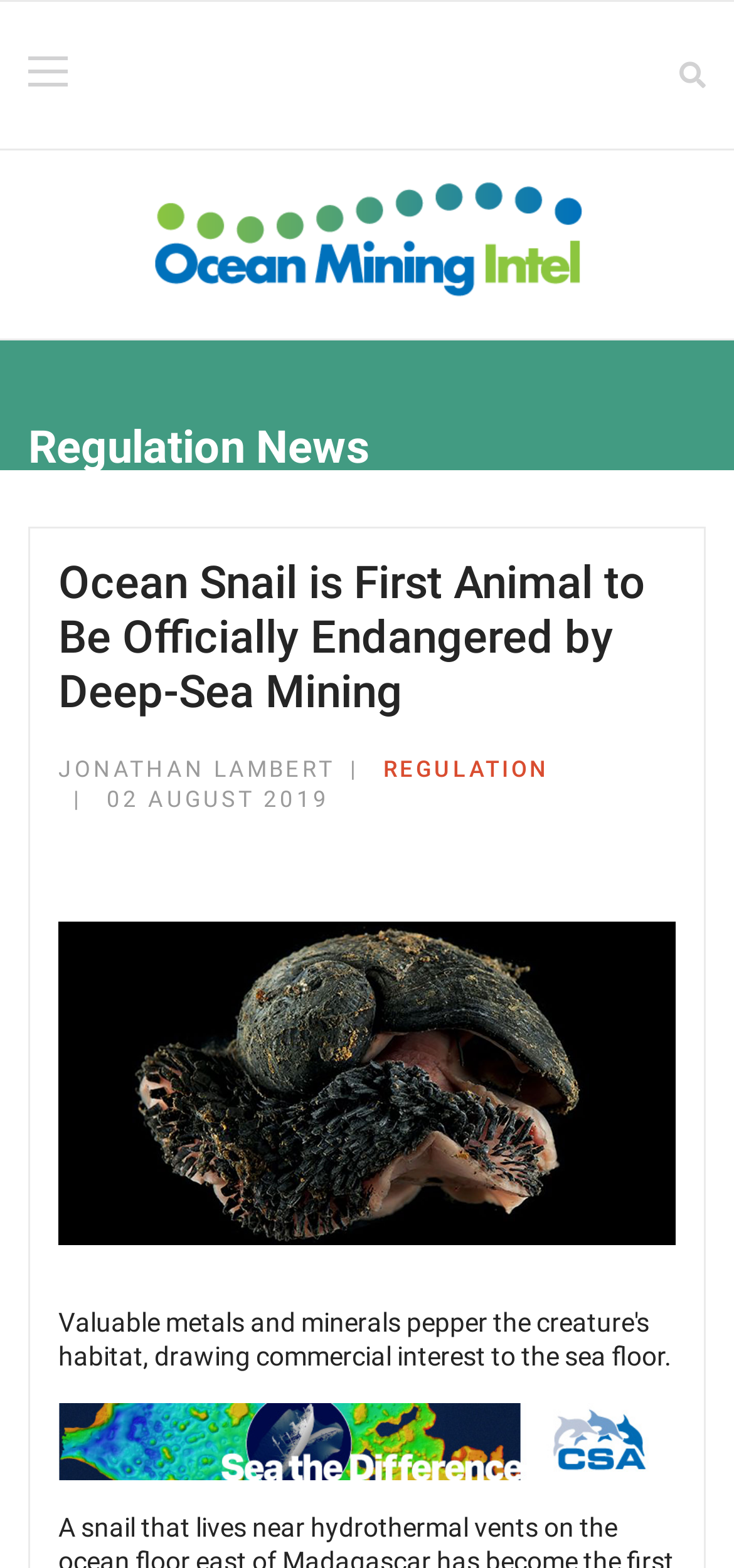What is the category of this news?
Based on the screenshot, give a detailed explanation to answer the question.

I determined the category by looking at the element 'Category: Regulation' which is a generic element with a link 'REGULATION' inside it, indicating that the news belongs to the Regulation category.